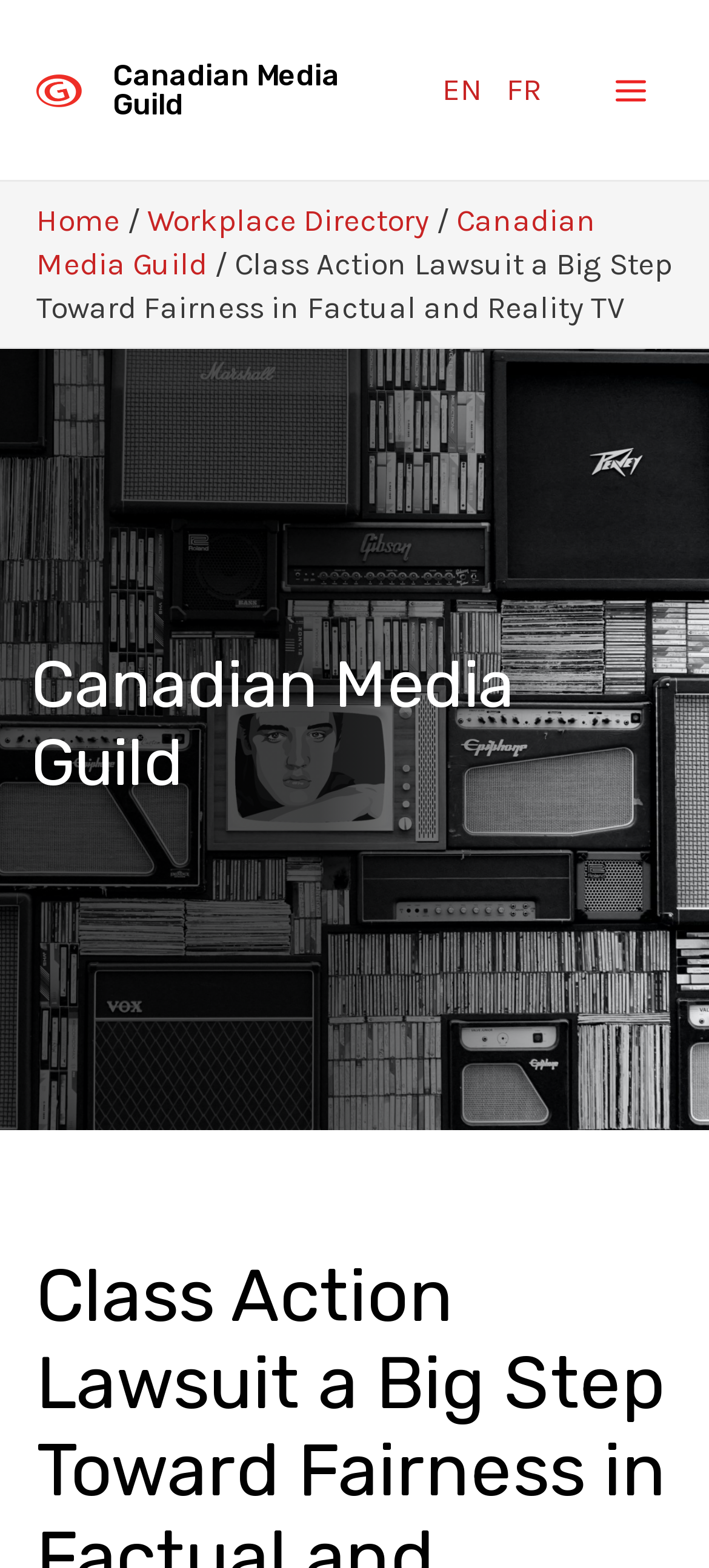Provide a brief response to the question below using a single word or phrase: 
How many language options are available?

2